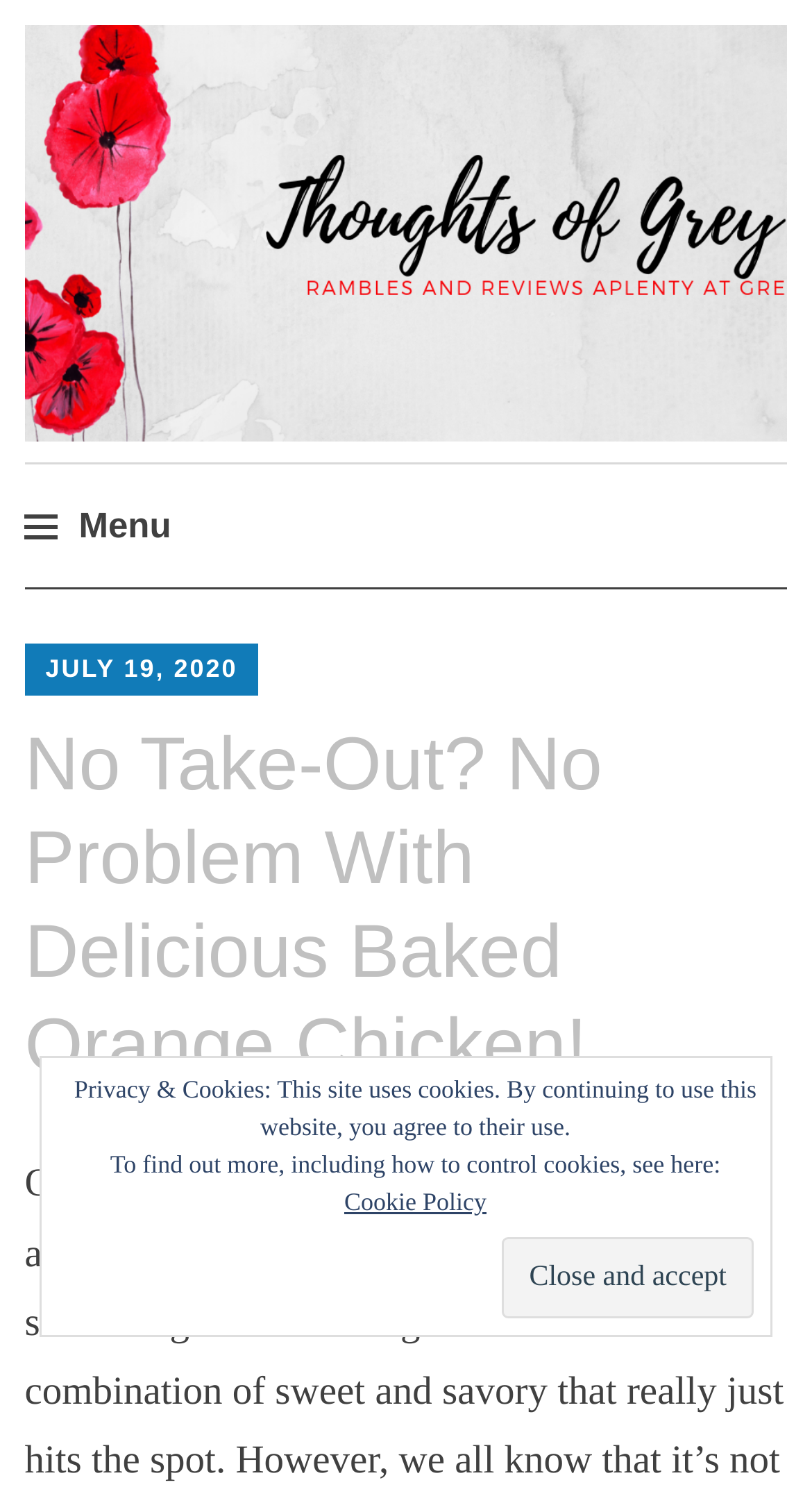Carefully observe the image and respond to the question with a detailed answer:
What is the purpose of the button?

I determined the answer by examining the button element with the text 'Close and accept' which is located at the bottom of the webpage, suggesting its purpose is to close and accept the privacy and cookies policy.